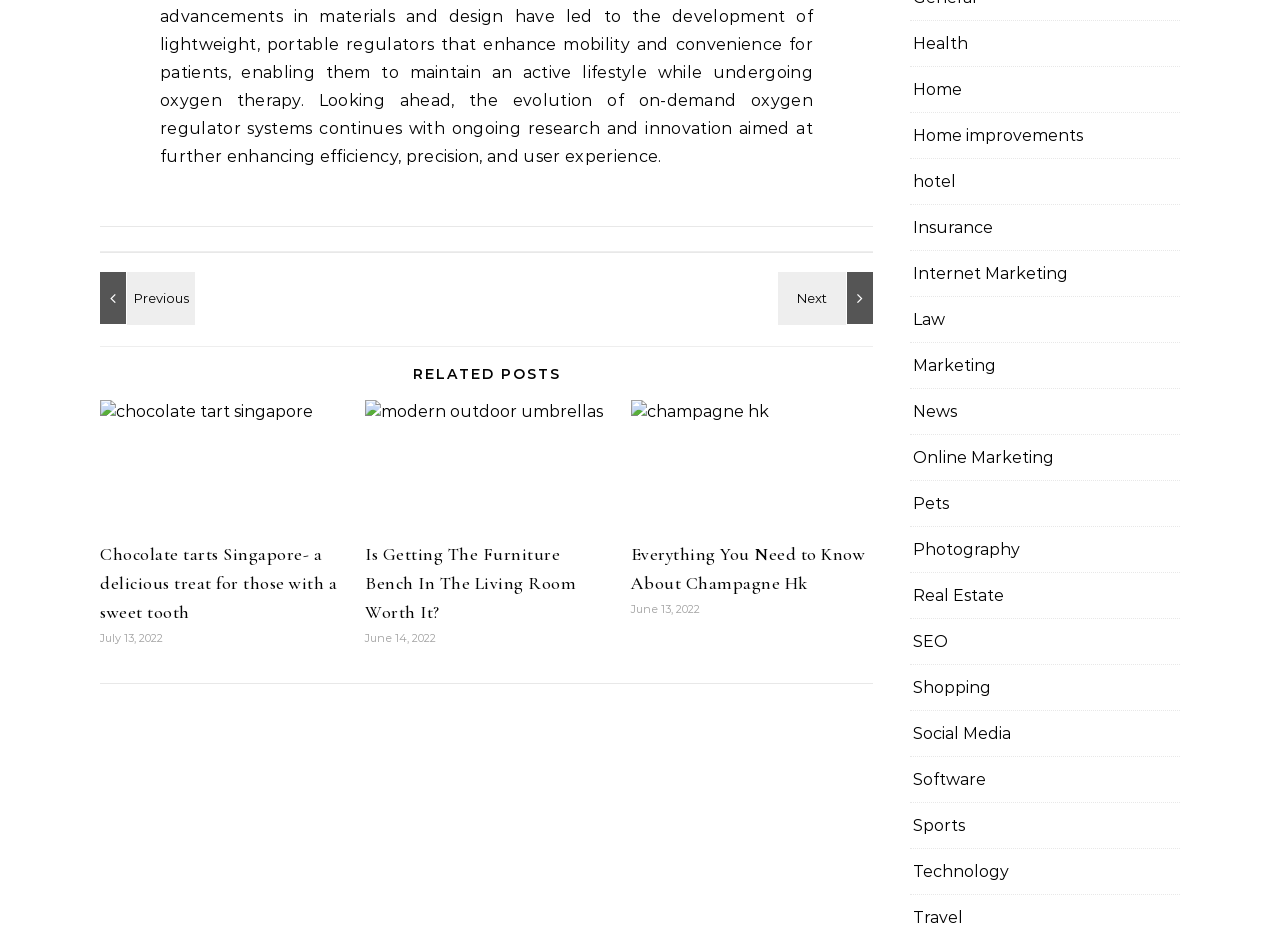Please specify the bounding box coordinates of the clickable section necessary to execute the following command: "Read 'Everything You Need to Know About Champagne Hk' article".

[0.493, 0.578, 0.676, 0.632]